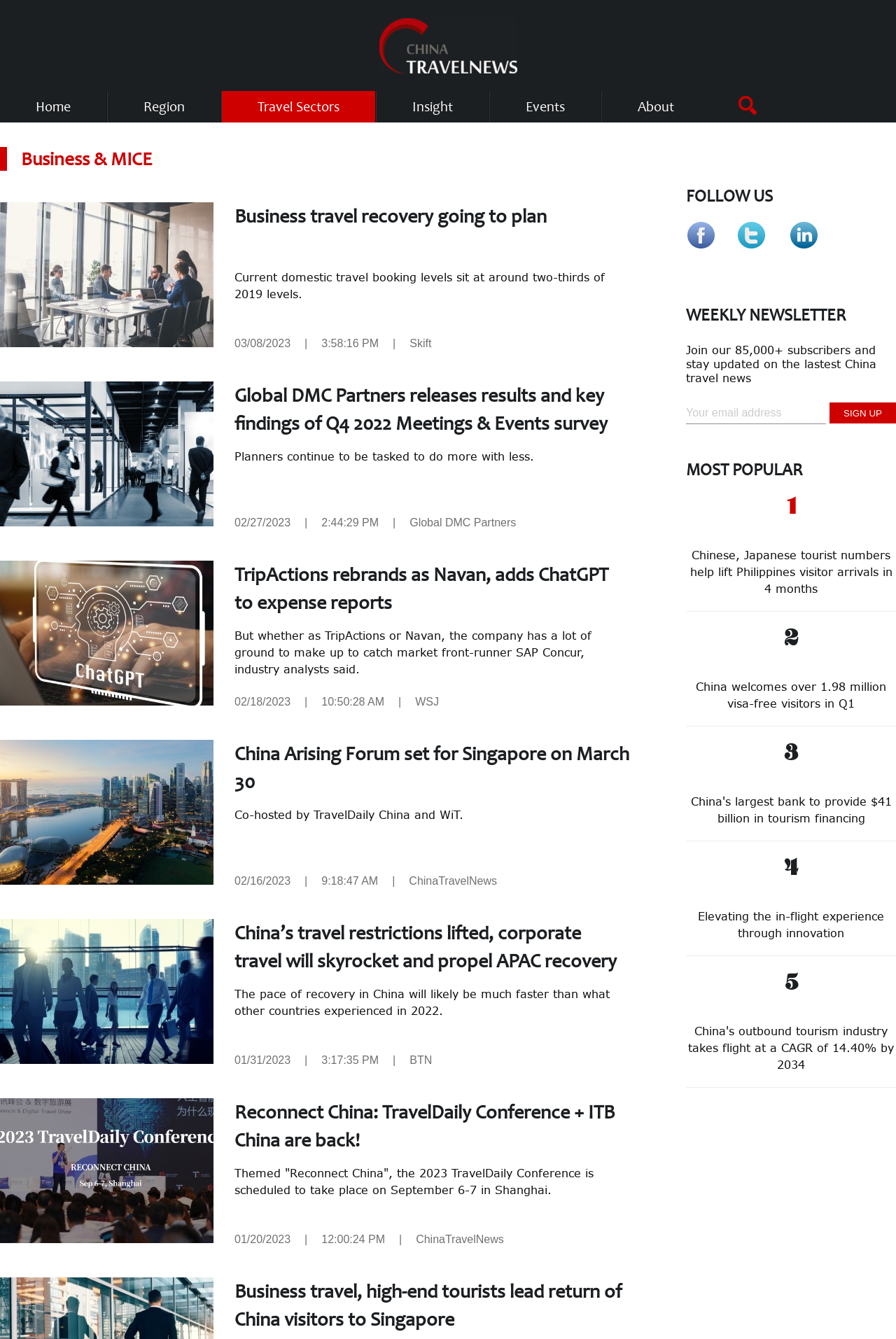What is the purpose of the textbox at the bottom of the webpage?
Please provide a comprehensive answer based on the information in the image.

I determined the answer by looking at the textbox element with the placeholder text 'Your email address' and the nearby button with the text 'SIGN UP', which suggests that the purpose of the textbox is to enter an email address to sign up for a newsletter or subscription.